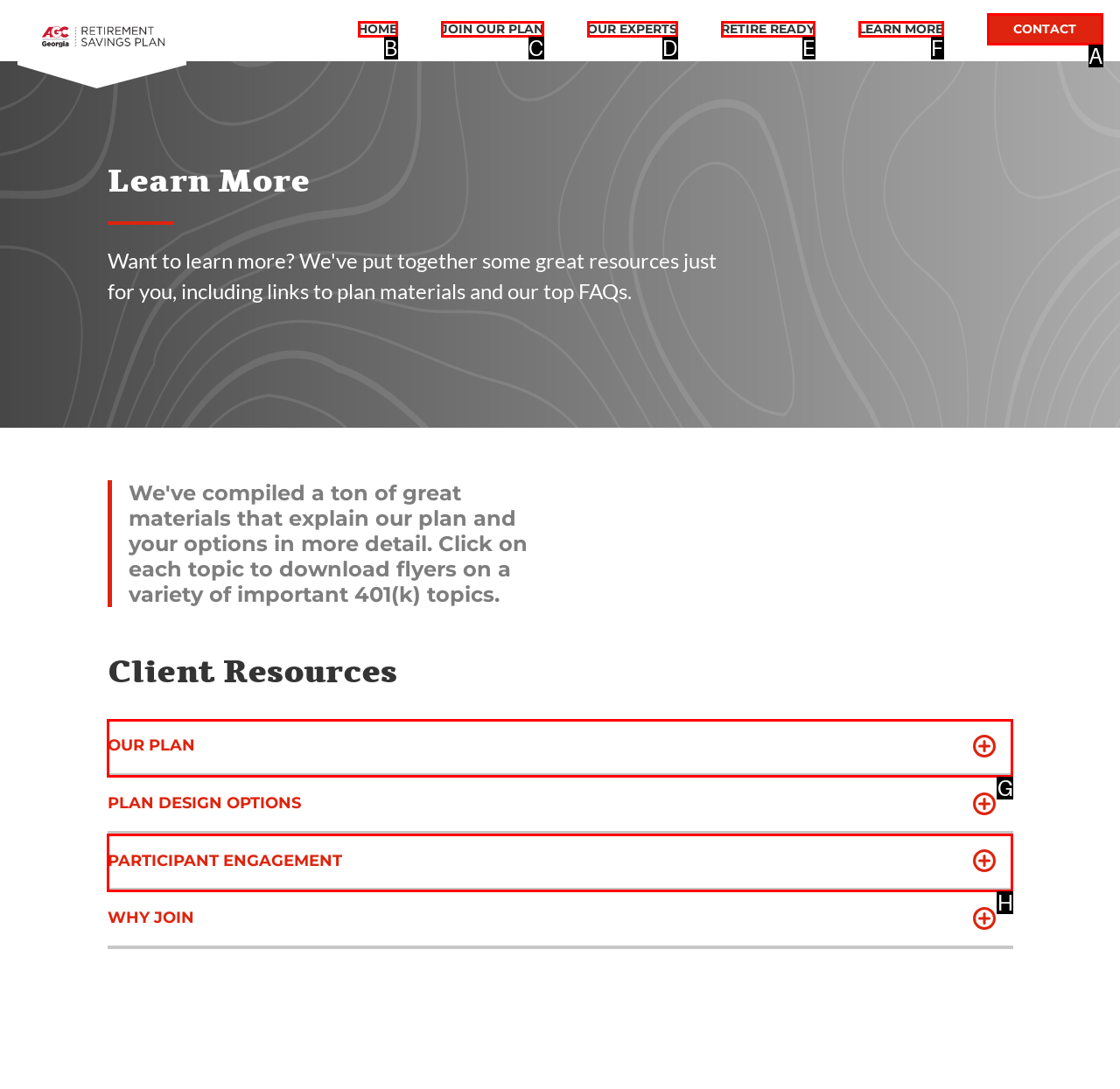From the provided options, pick the HTML element that matches the description: Retire Ready. Respond with the letter corresponding to your choice.

E